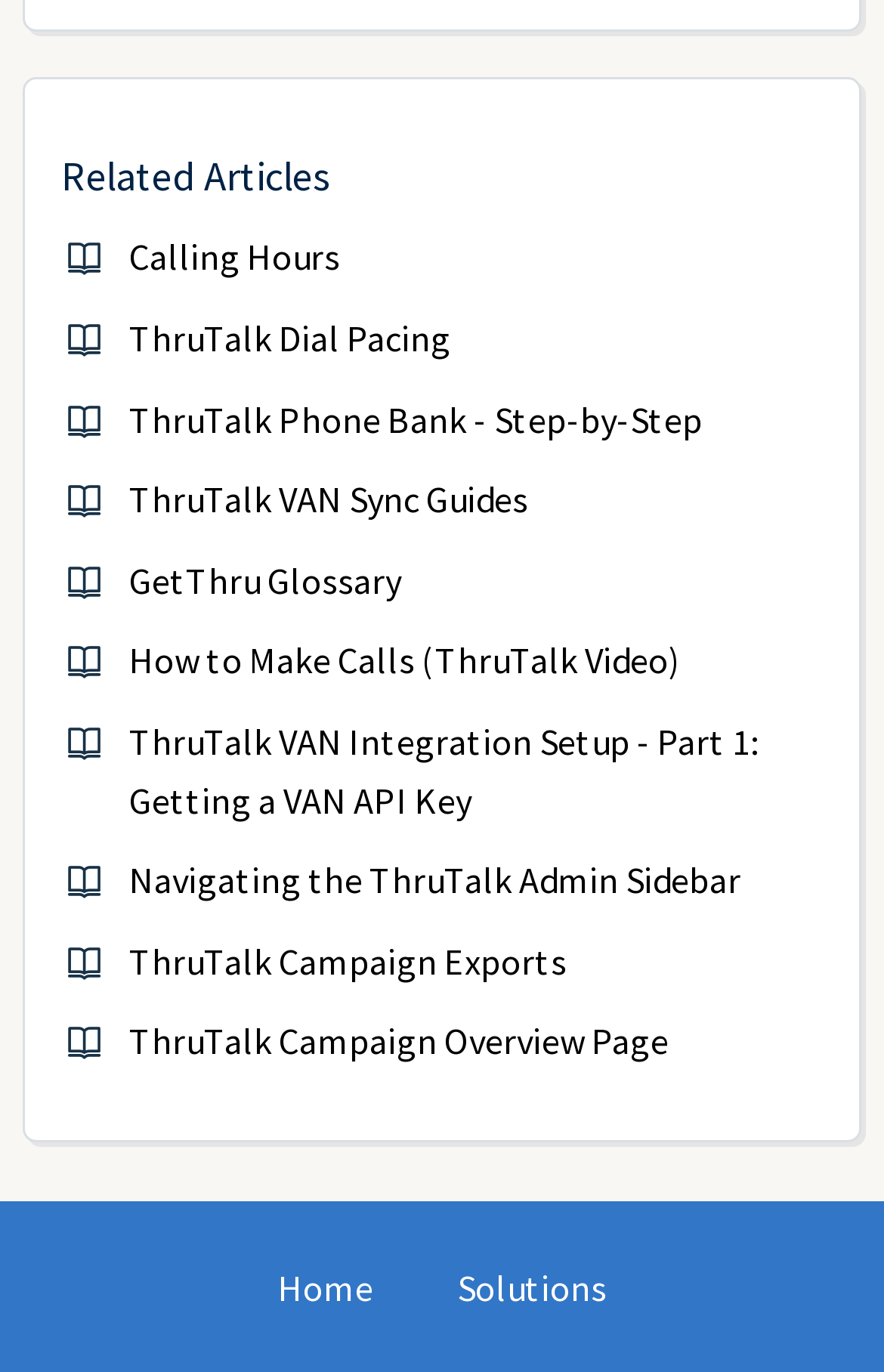Please specify the bounding box coordinates in the format (top-left x, top-left y, bottom-right x, bottom-right y), with values ranging from 0 to 1. Identify the bounding box for the UI component described as follows: ThruTalk VAN Sync Guides

[0.146, 0.347, 0.597, 0.38]